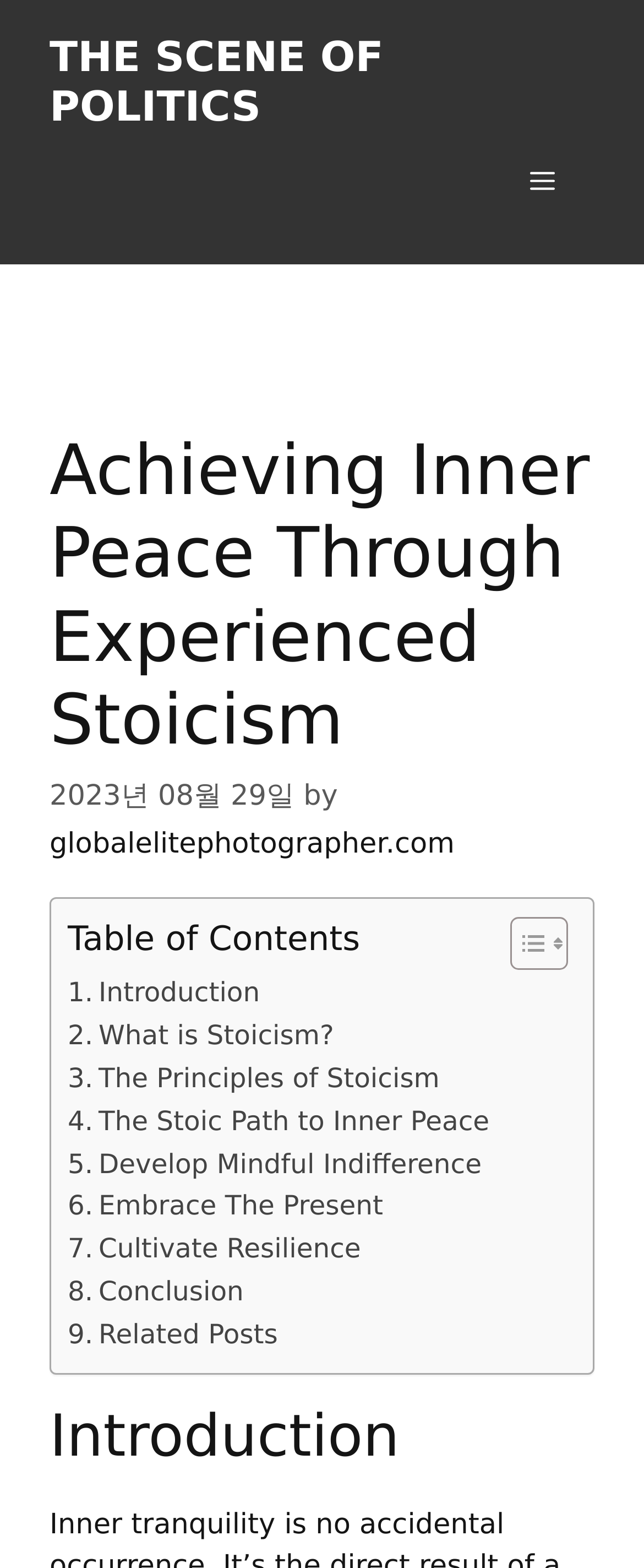Locate the bounding box of the user interface element based on this description: "Embrace The Present".

[0.105, 0.756, 0.595, 0.783]